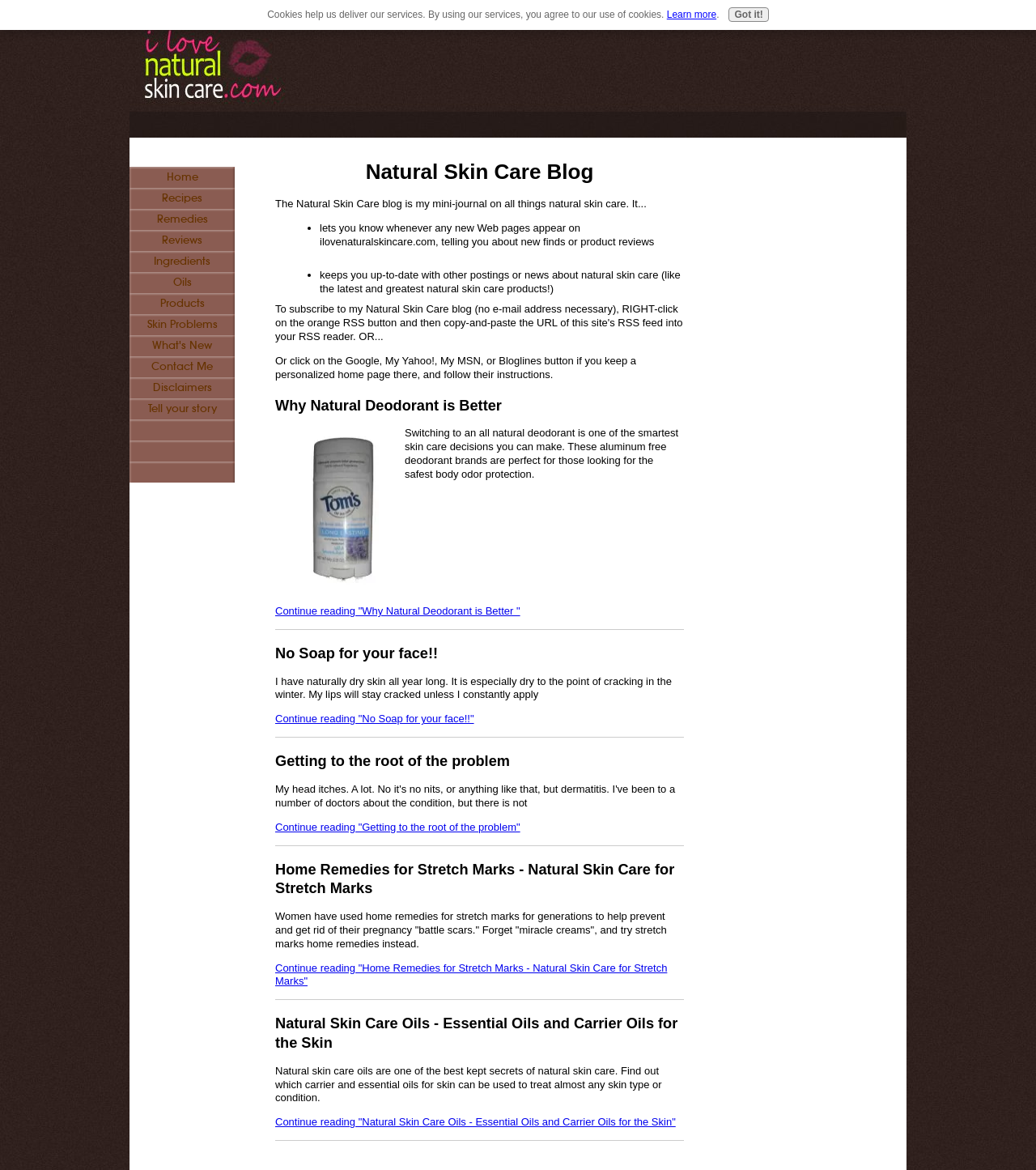Please reply to the following question using a single word or phrase: 
What is the title of the second article on the page?

No Soap for your face!!